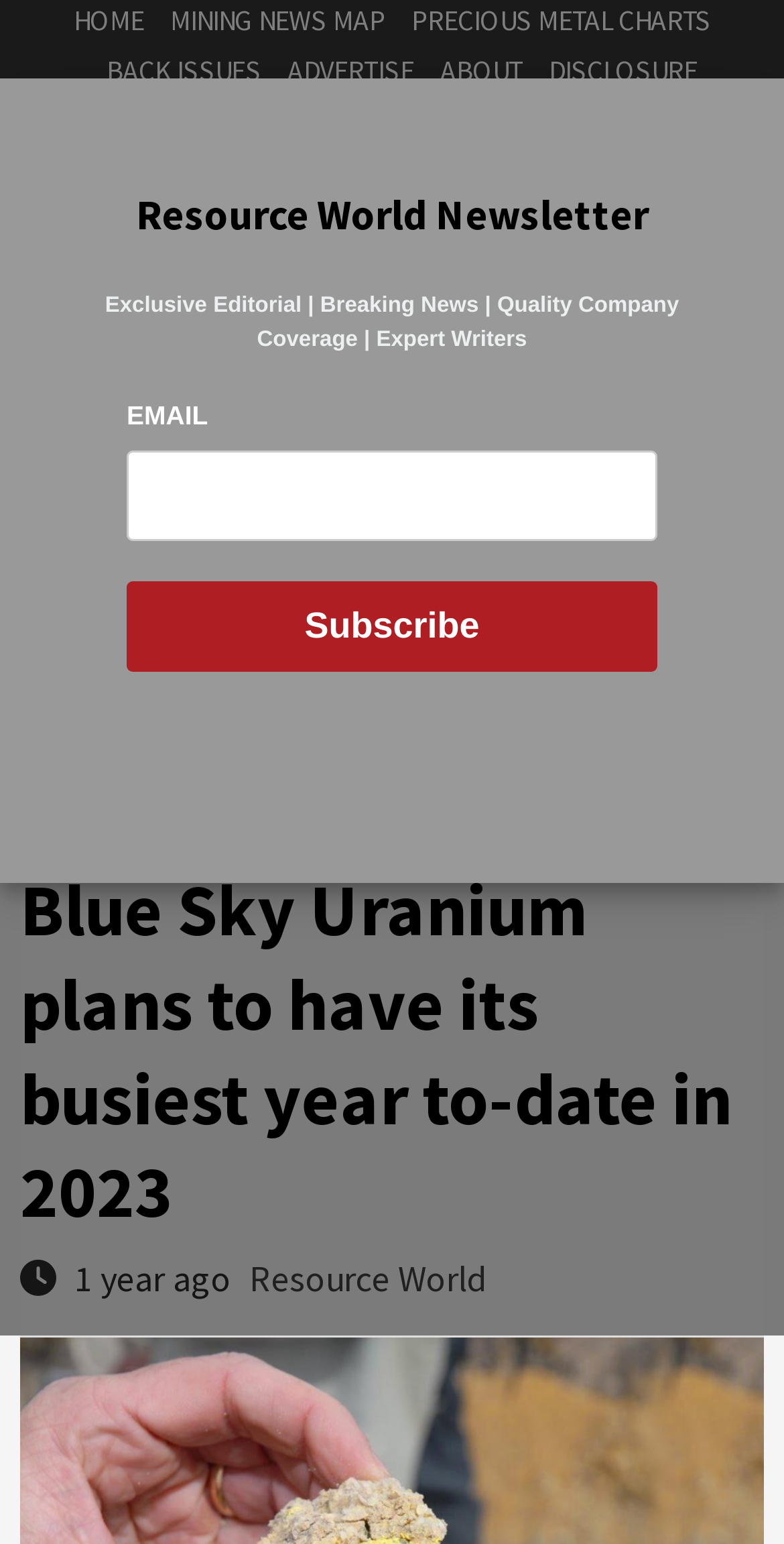Please indicate the bounding box coordinates of the element's region to be clicked to achieve the instruction: "Select a category". Provide the coordinates as four float numbers between 0 and 1, i.e., [left, top, right, bottom].

None